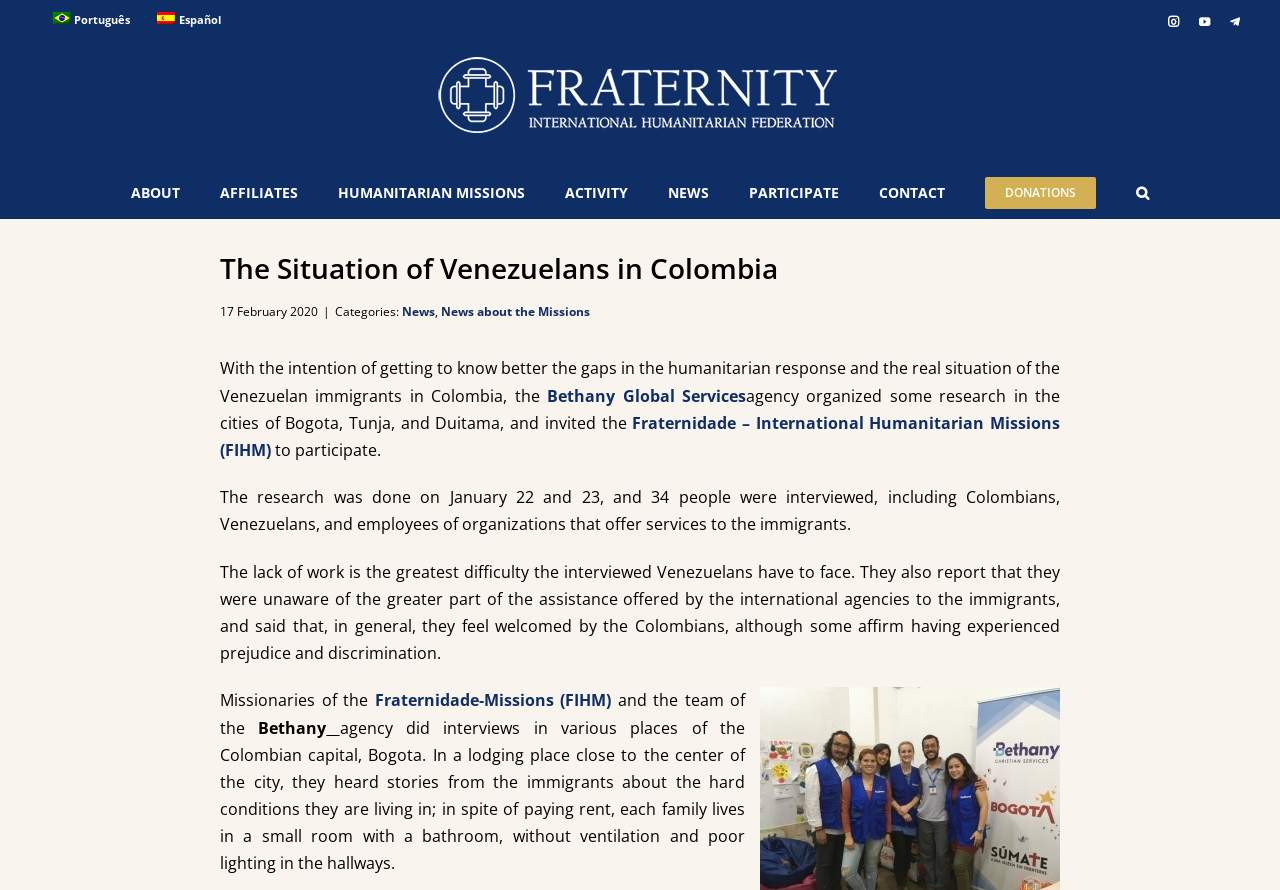Identify the text that serves as the heading for the webpage and generate it.

The Situation of Venezuelans in Colombia